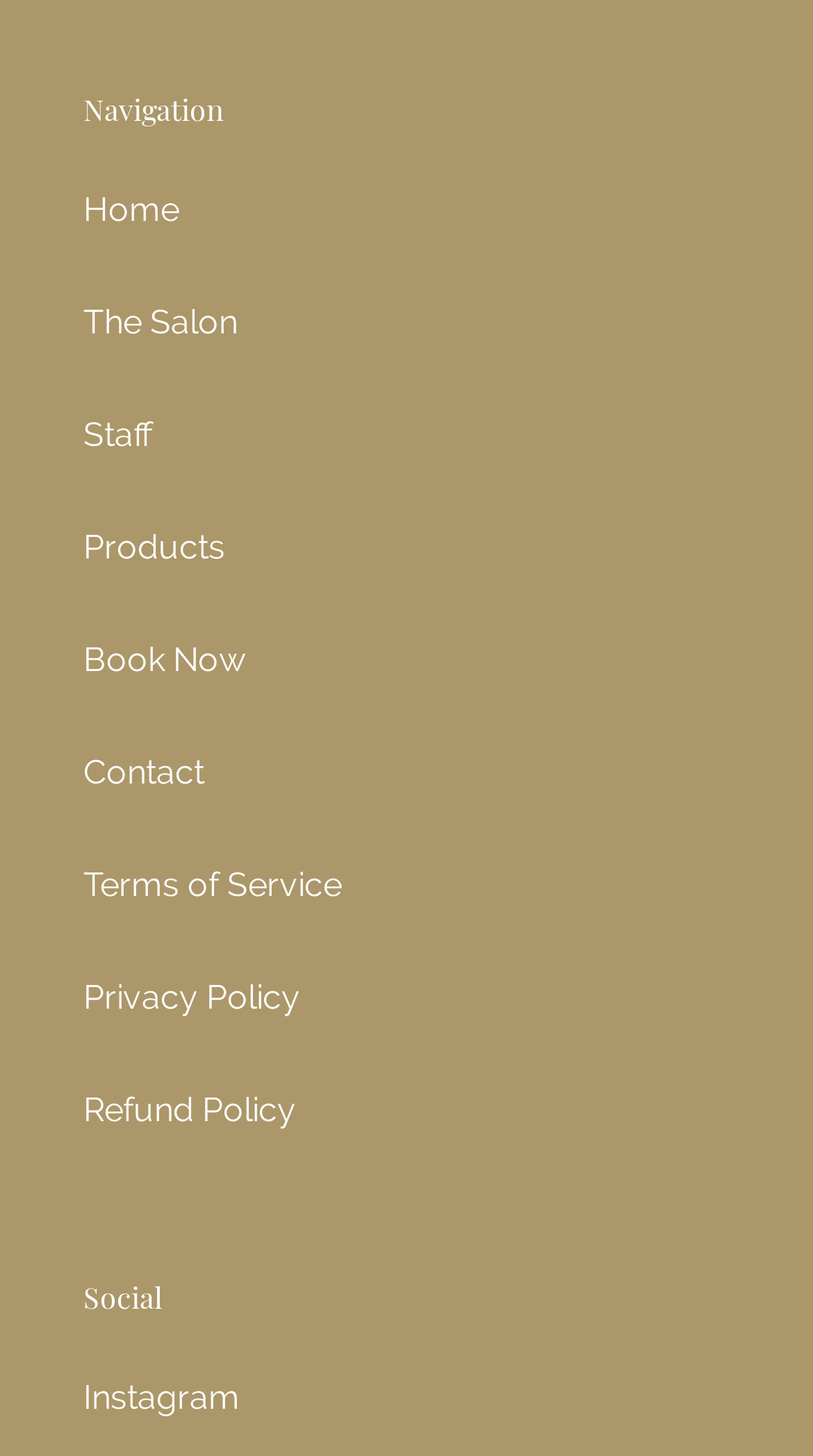Please determine the bounding box coordinates of the element's region to click in order to carry out the following instruction: "contact us". The coordinates should be four float numbers between 0 and 1, i.e., [left, top, right, bottom].

[0.103, 0.517, 0.251, 0.544]